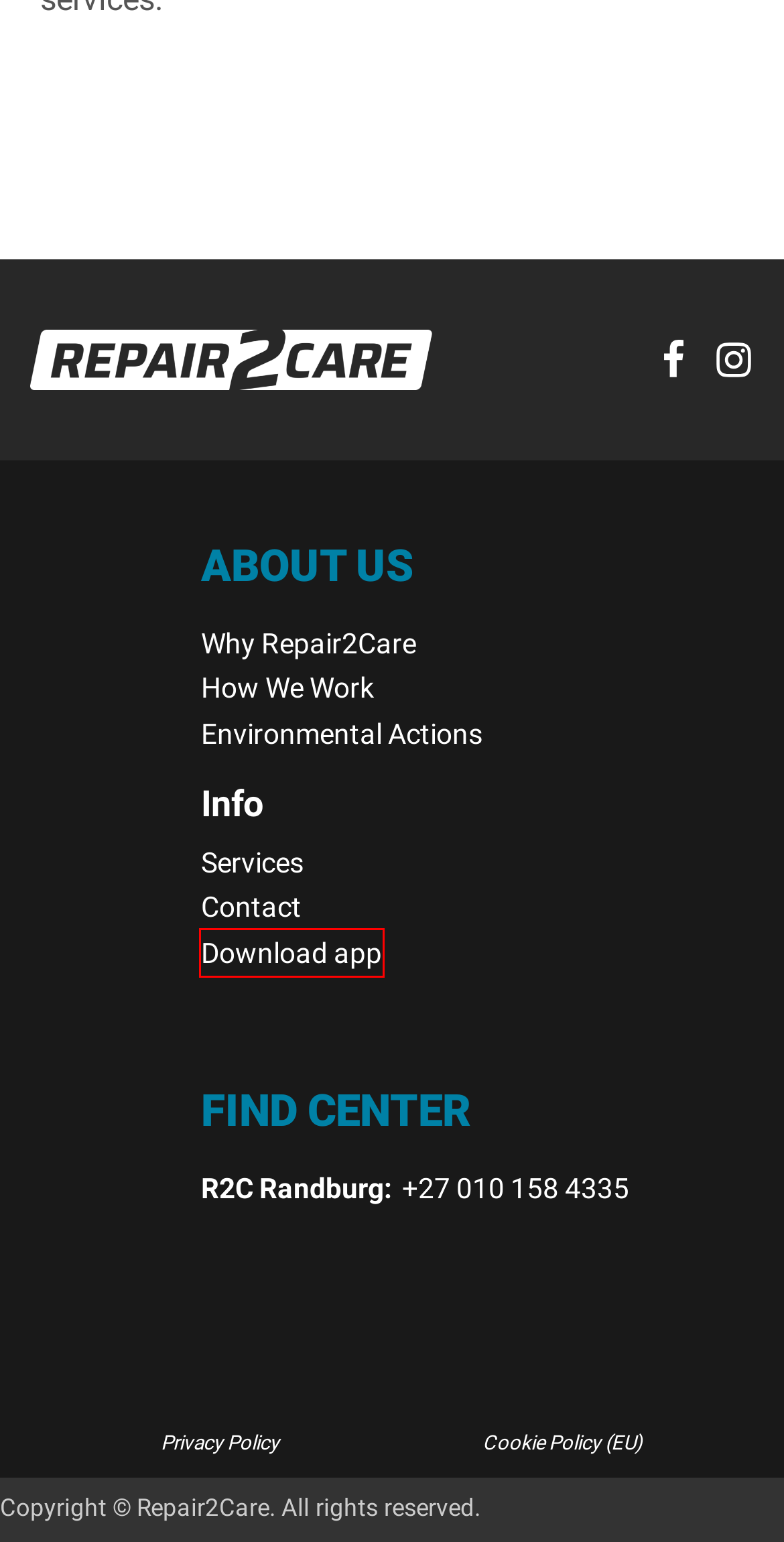Observe the screenshot of a webpage with a red bounding box highlighting an element. Choose the webpage description that accurately reflects the new page after the element within the bounding box is clicked. Here are the candidates:
A. About us - Repair2Care
B. Cosmetic Repair & Car Care Expert - Repair2Care
C. Privacy policy - Repair2Care
D. Environmental actions - Eco-friendly car repairs - Repair2Care
E. ‎Repair2Care i App Store
F. Find Center - Repair2Care
G. How we work - Professional SMART repairs - Repair2Care
H. Repairs of cosmetic car damages in Repair2Care Randburg

E